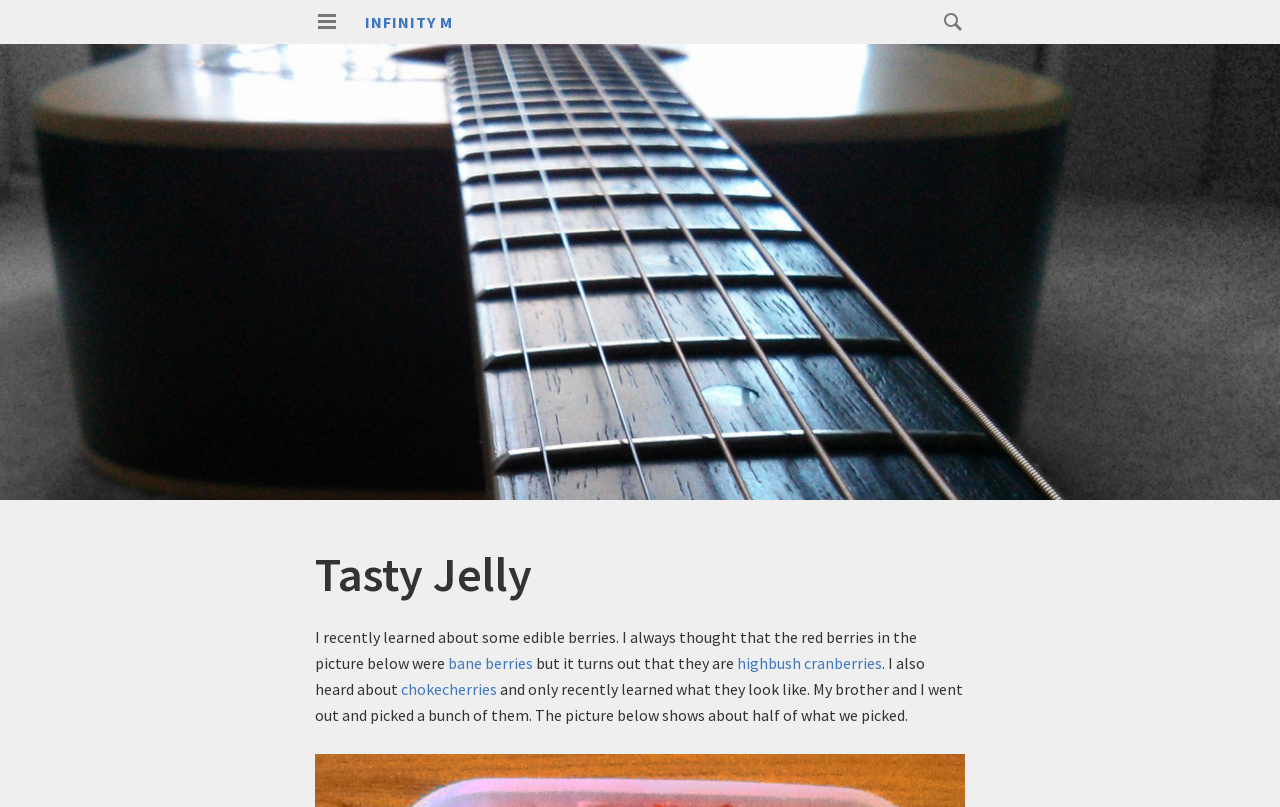Locate the bounding box of the user interface element based on this description: "Primary Menu".

[0.246, 0.012, 0.265, 0.042]